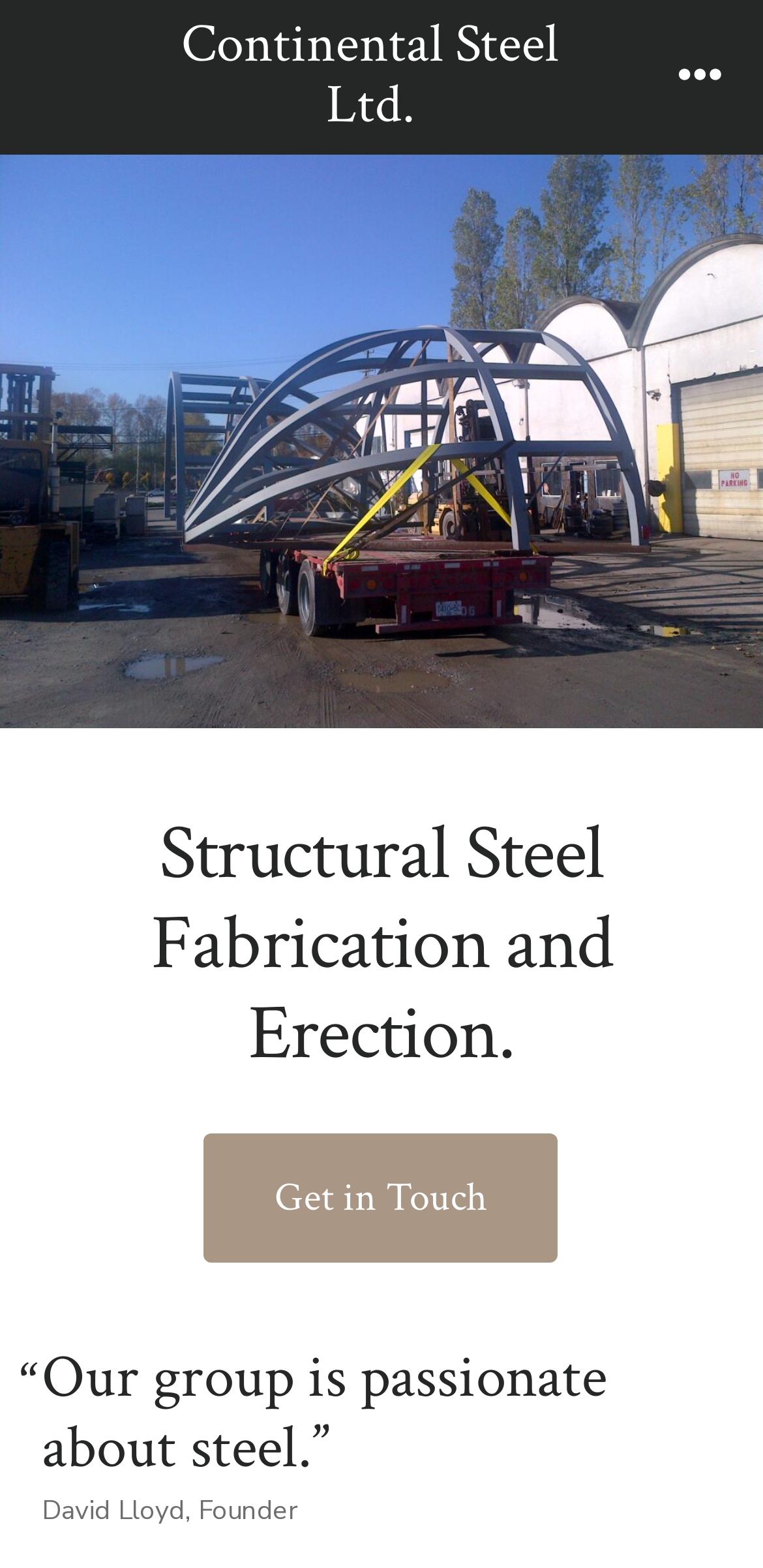Generate a comprehensive description of the webpage.

The webpage is about Continental Steel Ltd. At the top-left corner, there is a link and a heading with the same text "Continental Steel Ltd." which seems to be the title of the webpage. On the top-right corner, there is a button labeled "Menu" which is not expanded, and it controls the navigation header.

Below the title, there is a large figure that spans the entire width of the page, containing an image. Above the image, there is a heading that reads "Structural Steel Fabrication and Erection." which is likely a brief description of the company's services.

On the bottom-left of the figure, there is a link labeled "Get in Touch" which is likely a call-to-action for visitors to contact the company. Below the link, there is a blockquote that contains two paragraphs of text. The first paragraph reads "Our group is passionate about steel." and the second paragraph reads "David Lloyd, Founder" which is likely a quote from the company's founder.

Overall, the webpage appears to be a simple and concise introduction to Continental Steel Ltd., with a focus on its services and a brief message from its founder.